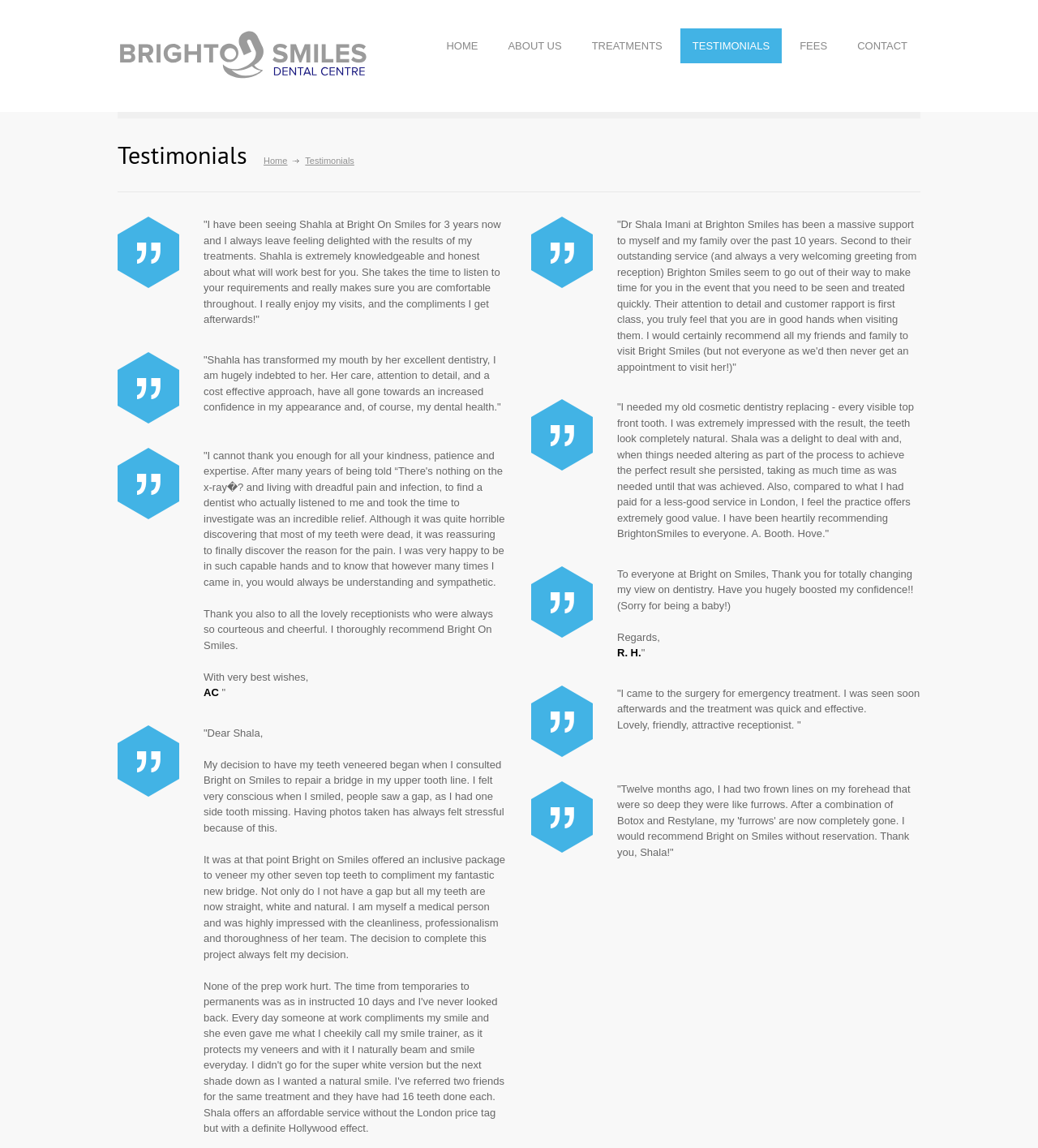How many testimonials are on this webpage?
Using the image as a reference, deliver a detailed and thorough answer to the question.

There are 8 blocks of text on the webpage that appear to be testimonials from satisfied customers, each with a quote and a name at the end. These blocks of text are separated by links and have a similar format, indicating that they are all testimonials.